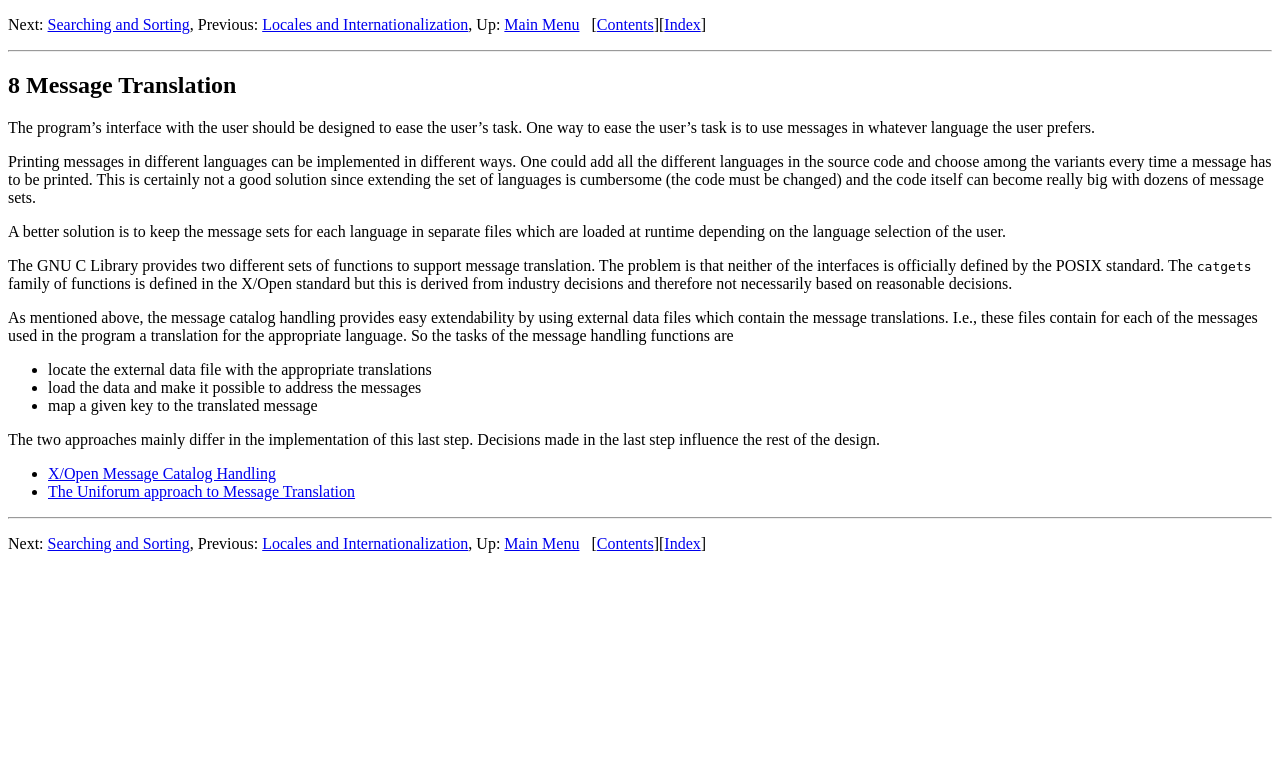Please identify the bounding box coordinates of the element's region that I should click in order to complete the following instruction: "View 'Index'". The bounding box coordinates consist of four float numbers between 0 and 1, i.e., [left, top, right, bottom].

[0.519, 0.021, 0.547, 0.044]